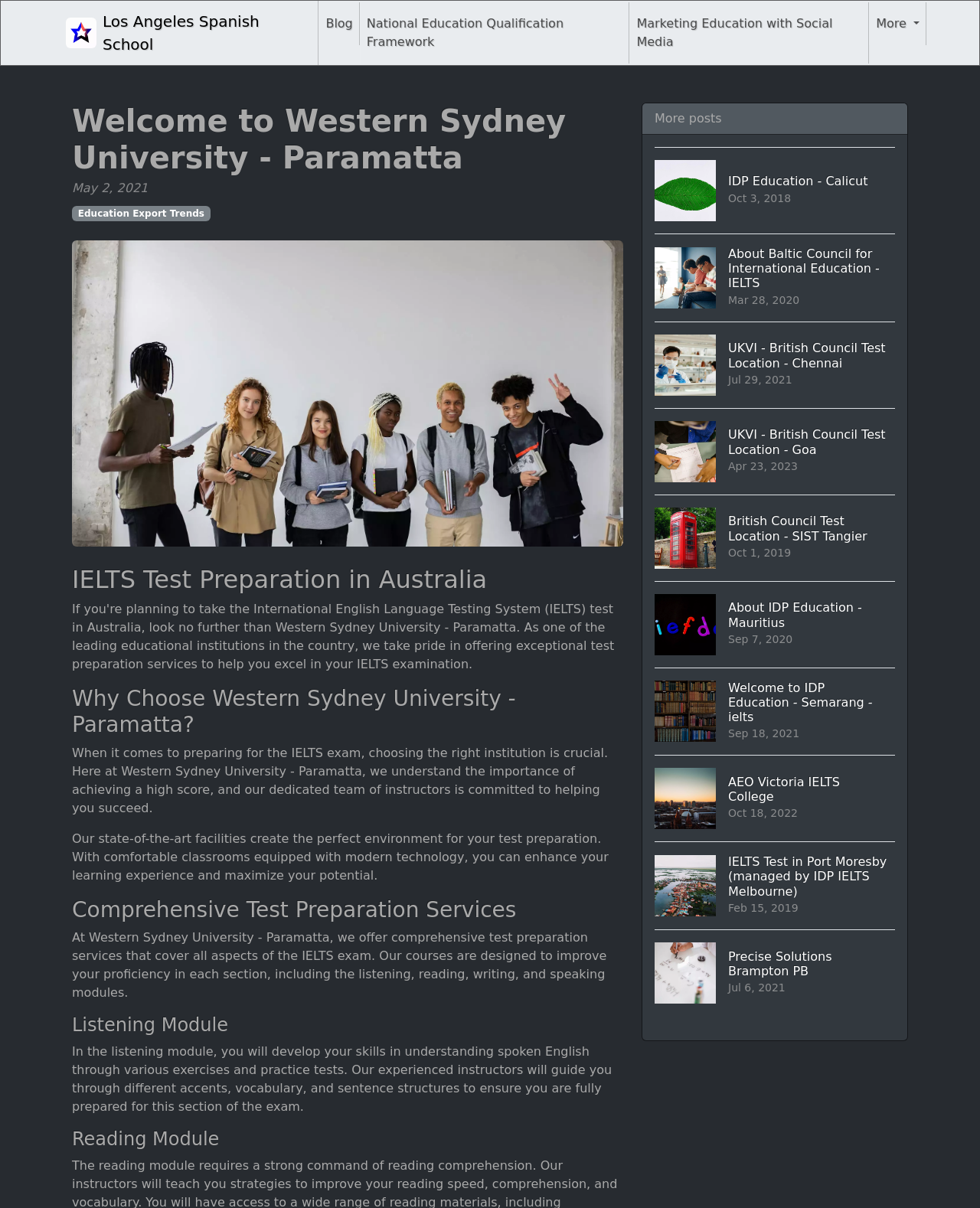Utilize the details in the image to give a detailed response to the question: What is the name of the university?

The name of the university can be found in the heading 'Welcome to Western Sydney University - Paramatta' which is located at the top of the webpage.